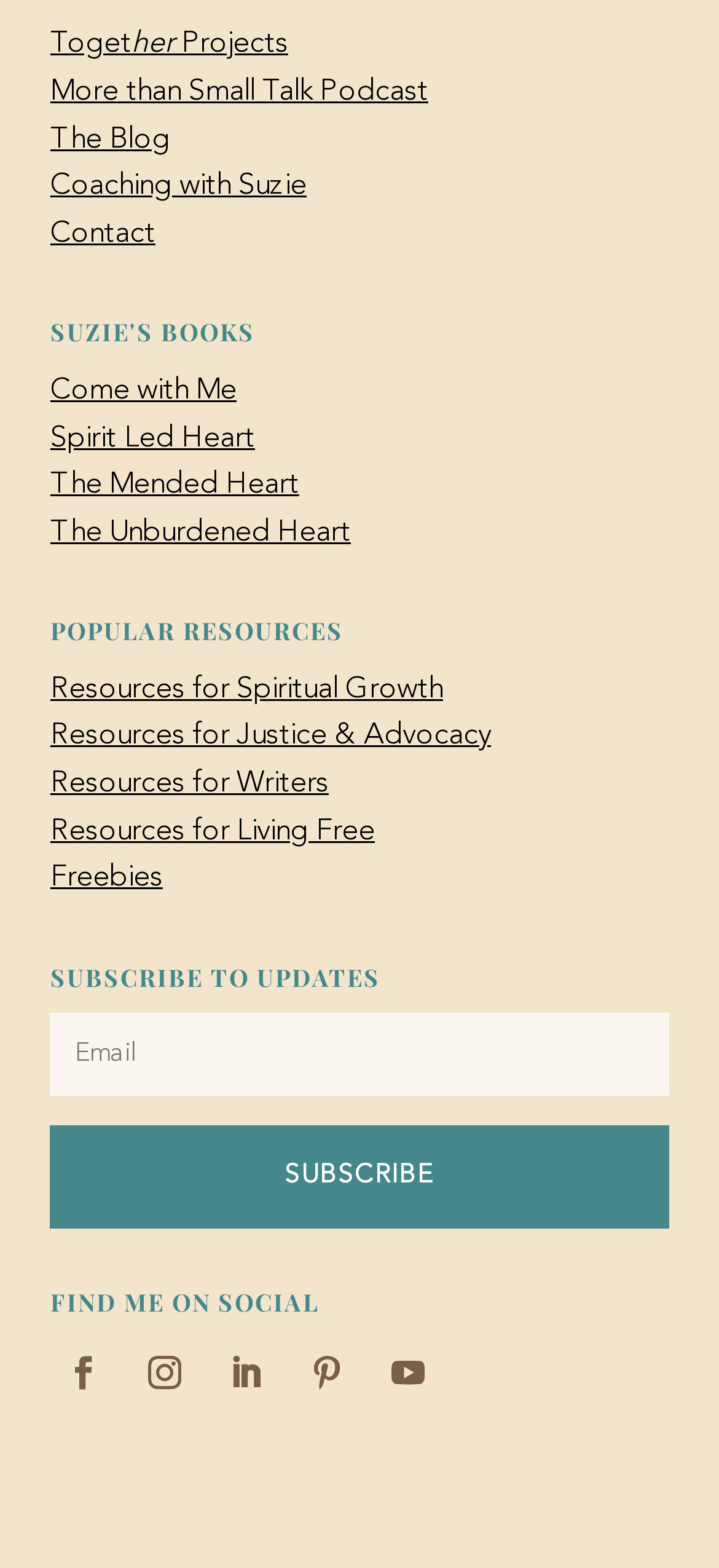How many links are there in the top navigation menu?
Analyze the image and provide a thorough answer to the question.

I counted the number of links in the top navigation menu, which are 'Together Projects', 'More than Small Talk Podcast', 'The Blog', 'Coaching with Suzie', and 'Contact'. Therefore, there are 5 links in the top navigation menu.